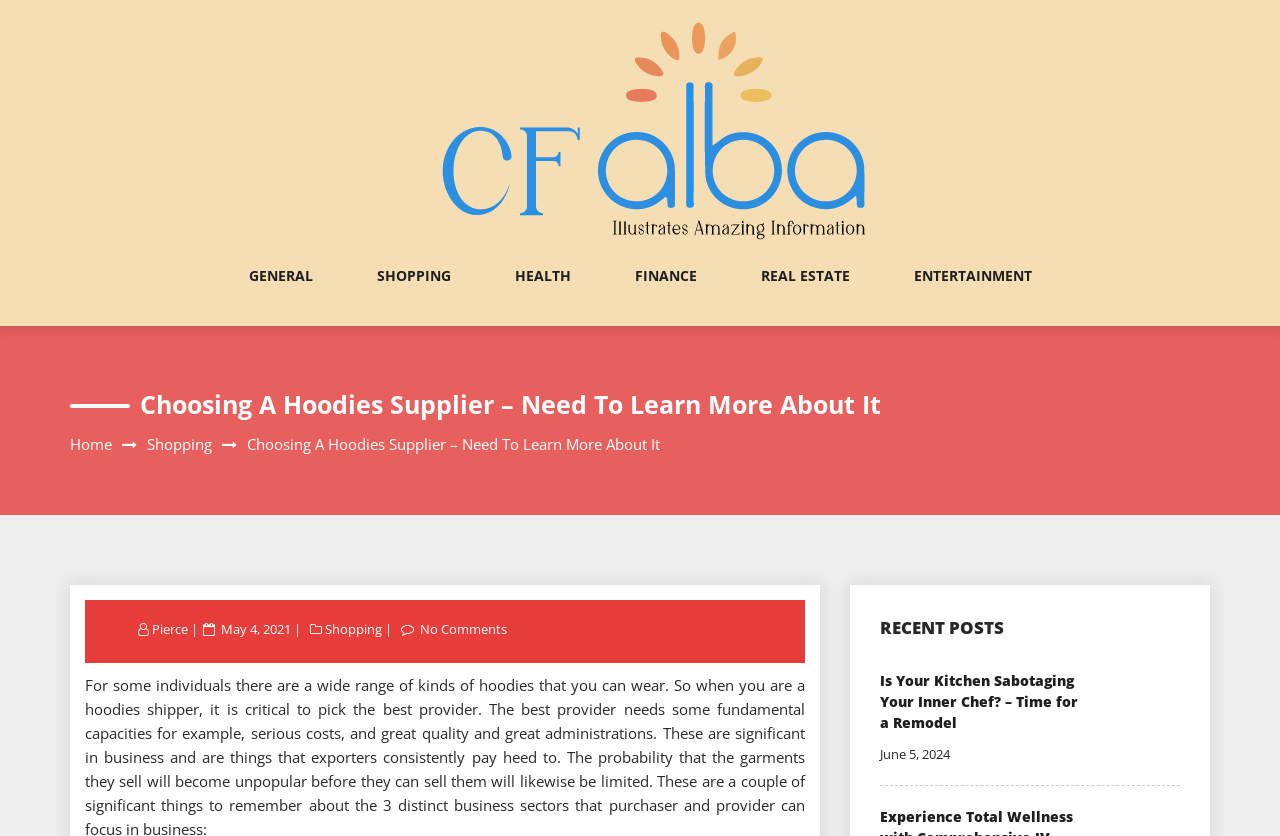Locate the bounding box coordinates of the area where you should click to accomplish the instruction: "click the bcp-logo".

None